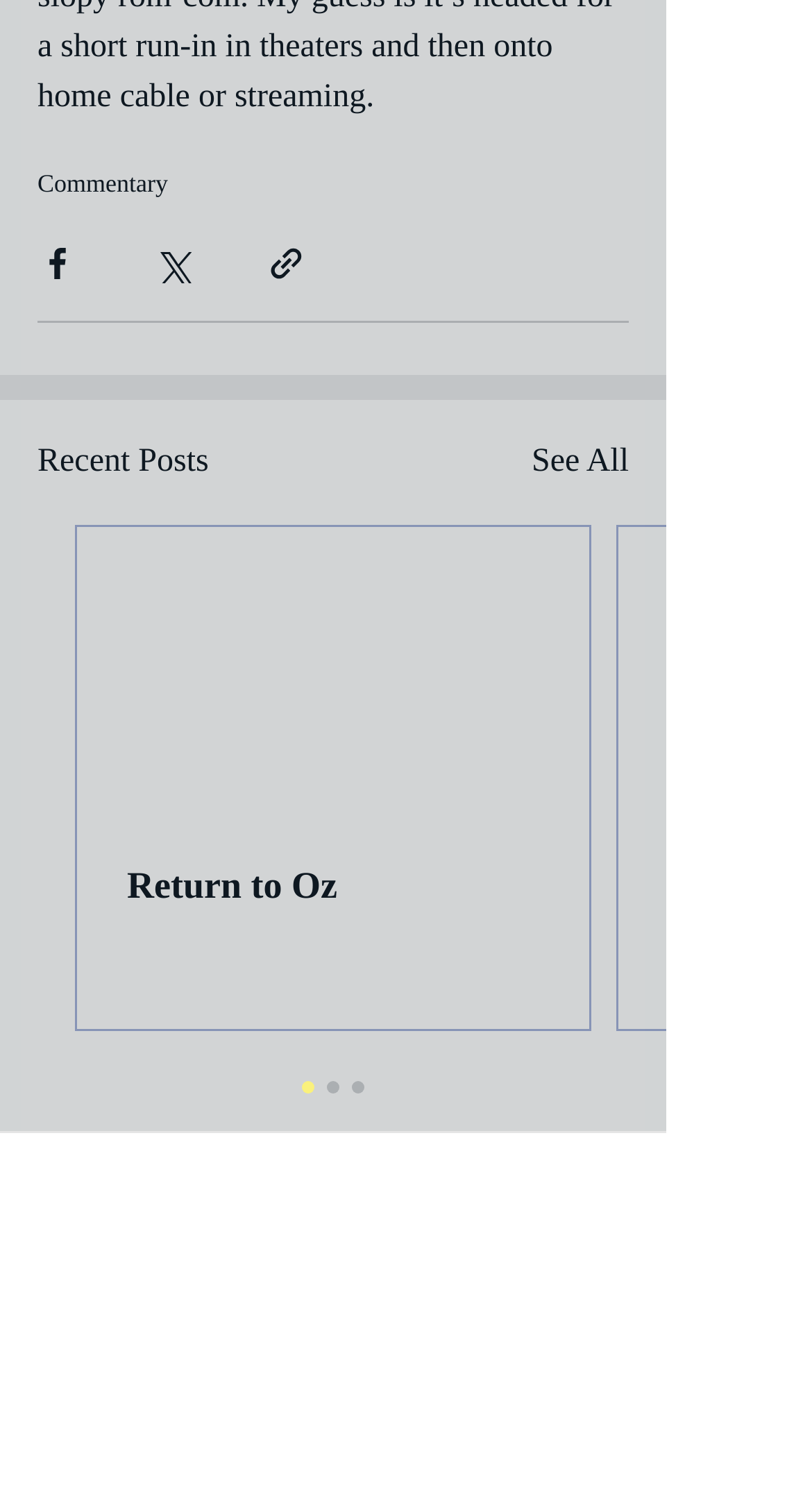How many links are there in the hidden article?
Please look at the screenshot and answer in one word or a short phrase.

2